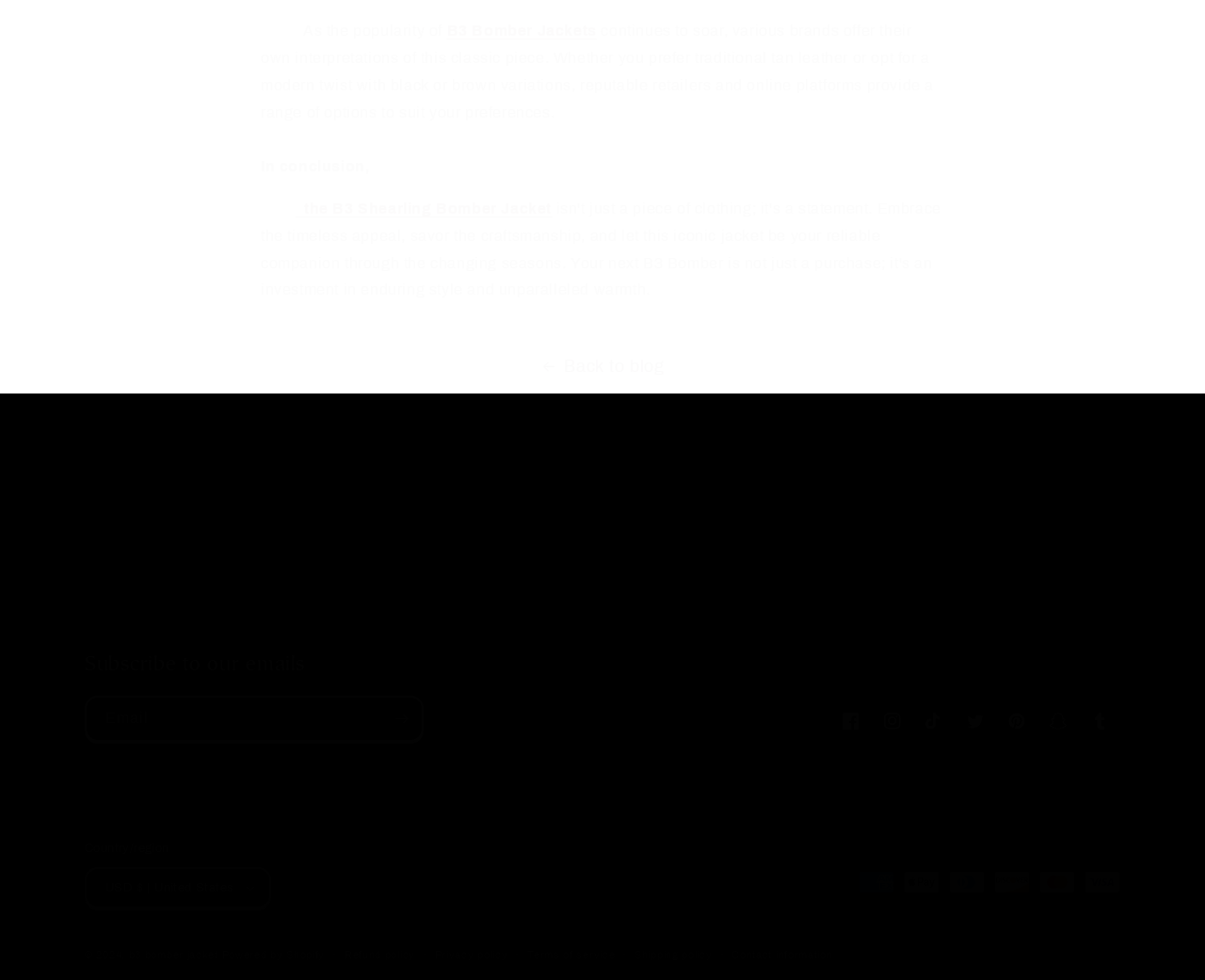Please study the image and answer the question comprehensively:
What payment methods are accepted on this website?

The webpage shows images of various payment methods, including American Express, Apple Pay, Diners Club, Discover, Mastercard, and Visa, indicating that the website accepts multiple payment methods.